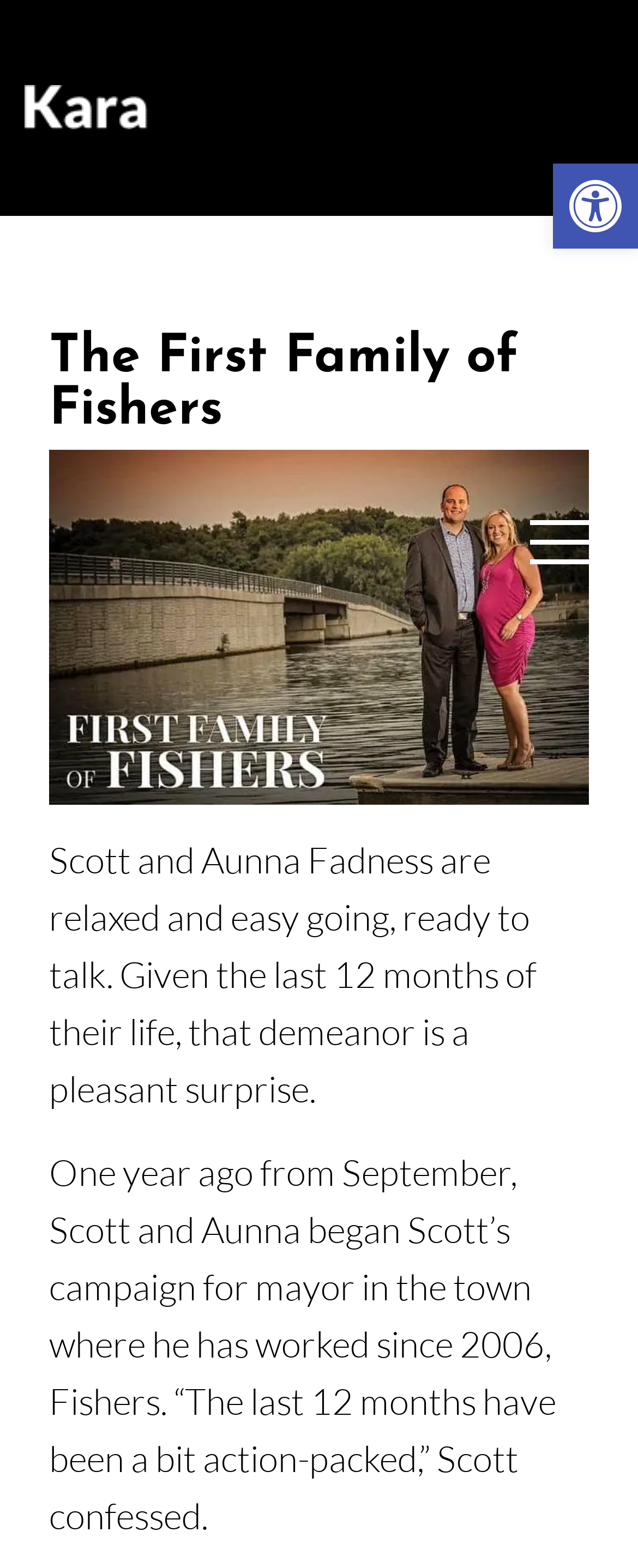Offer a meticulous description of the webpage's structure and content.

The webpage is about Scott and Aunna Fadness, referred to as "The First Family of Fishers". At the top right corner, there is a link to "Open toolbar Accessibility Tools" accompanied by an image with the same description. Below this, there are two links, one on the left side and another on the right side, but they do not have any descriptive text.

The main content of the webpage is divided into sections. The first section is a heading that reads "The First Family of Fishers". Below this heading, there is a large image, likely a photo of the Fadness family. 

Underneath the image, there are two paragraphs of text. The first paragraph describes Scott and Aunna as relaxed and easy-going, despite the challenges they have faced in the last 12 months. The second paragraph provides more context, mentioning that Scott began his campaign for mayor in Fishers, where he has worked since 2006, and that the last 12 months have been eventful.